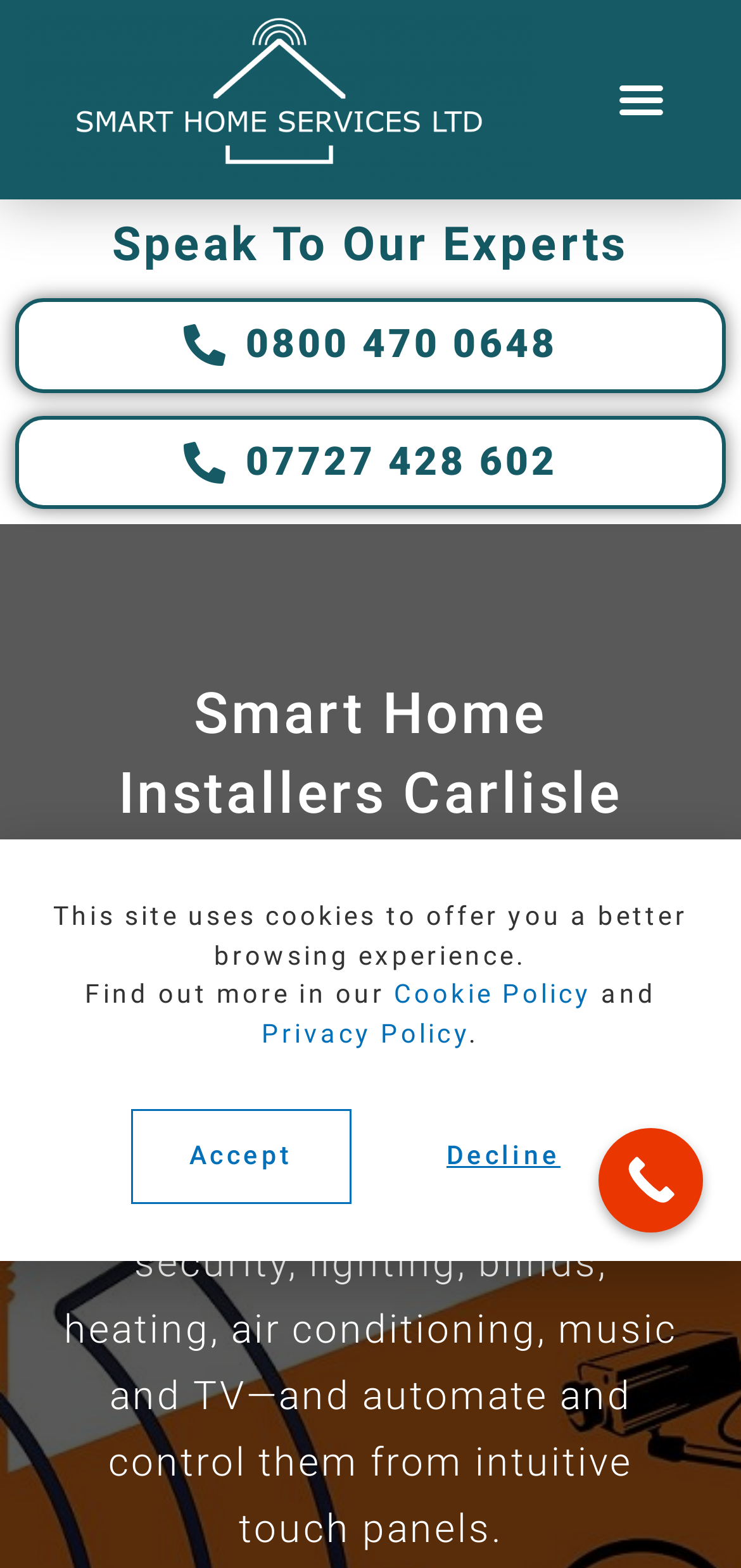Refer to the image and offer a detailed explanation in response to the question: What is the name of the company?

I found the company name by looking at the heading element that says 'Smart Home Installers Carlisle' and also by reading the StaticText element that describes what the company does.